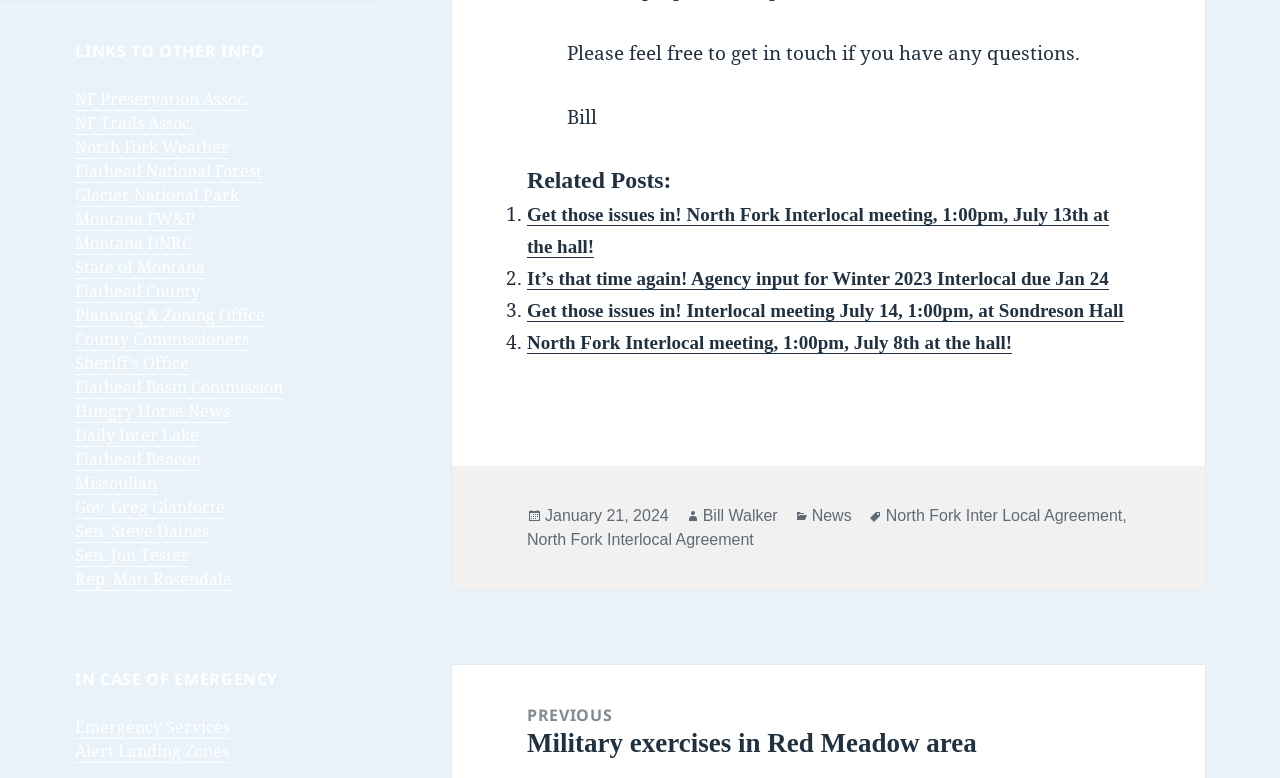Determine the bounding box of the UI component based on this description: "State of Montana". The bounding box coordinates should be four float values between 0 and 1, i.e., [left, top, right, bottom].

[0.059, 0.33, 0.16, 0.359]